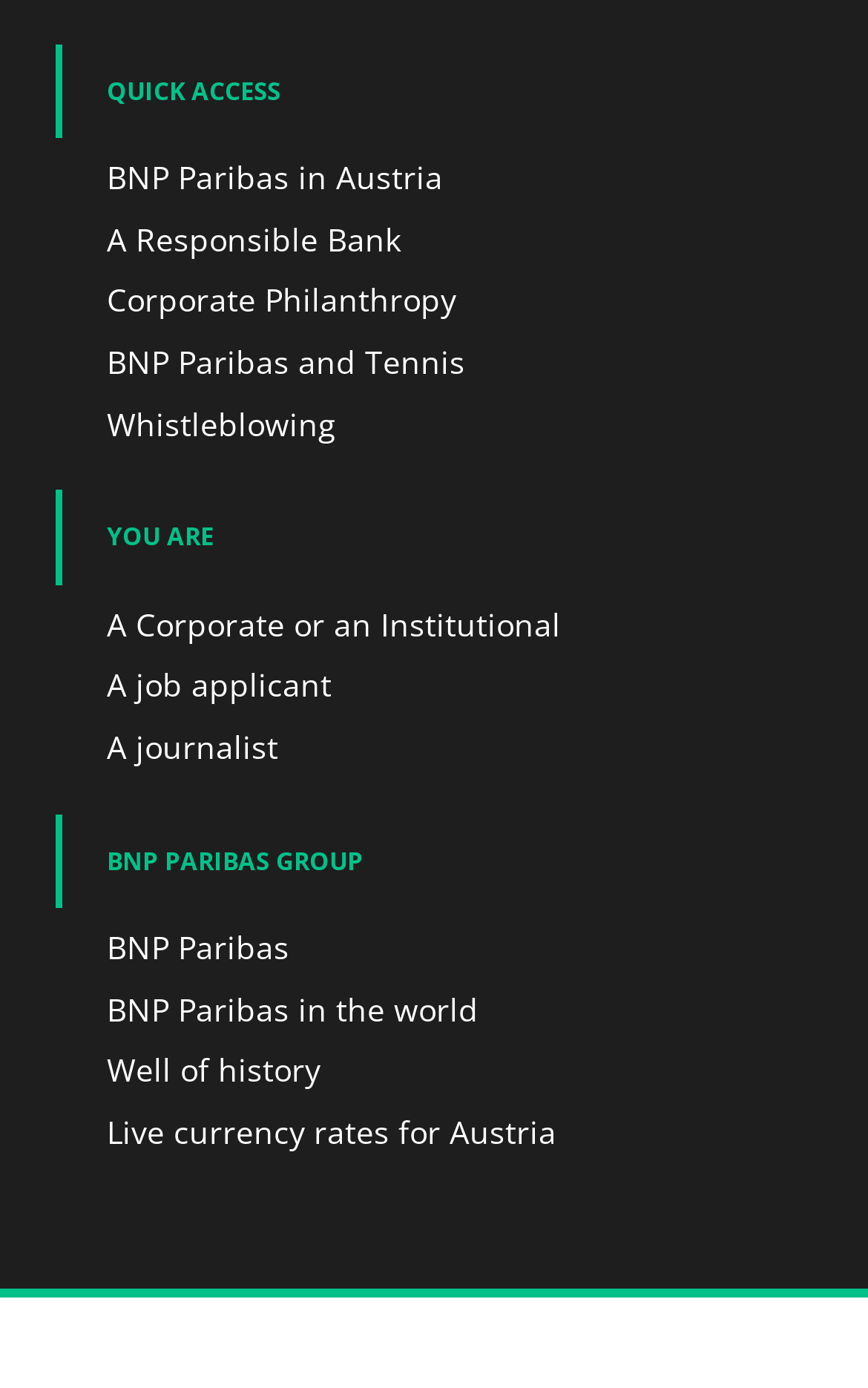Please find the bounding box coordinates of the section that needs to be clicked to achieve this instruction: "Learn about Corporate Philanthropy".

[0.064, 0.201, 0.936, 0.232]